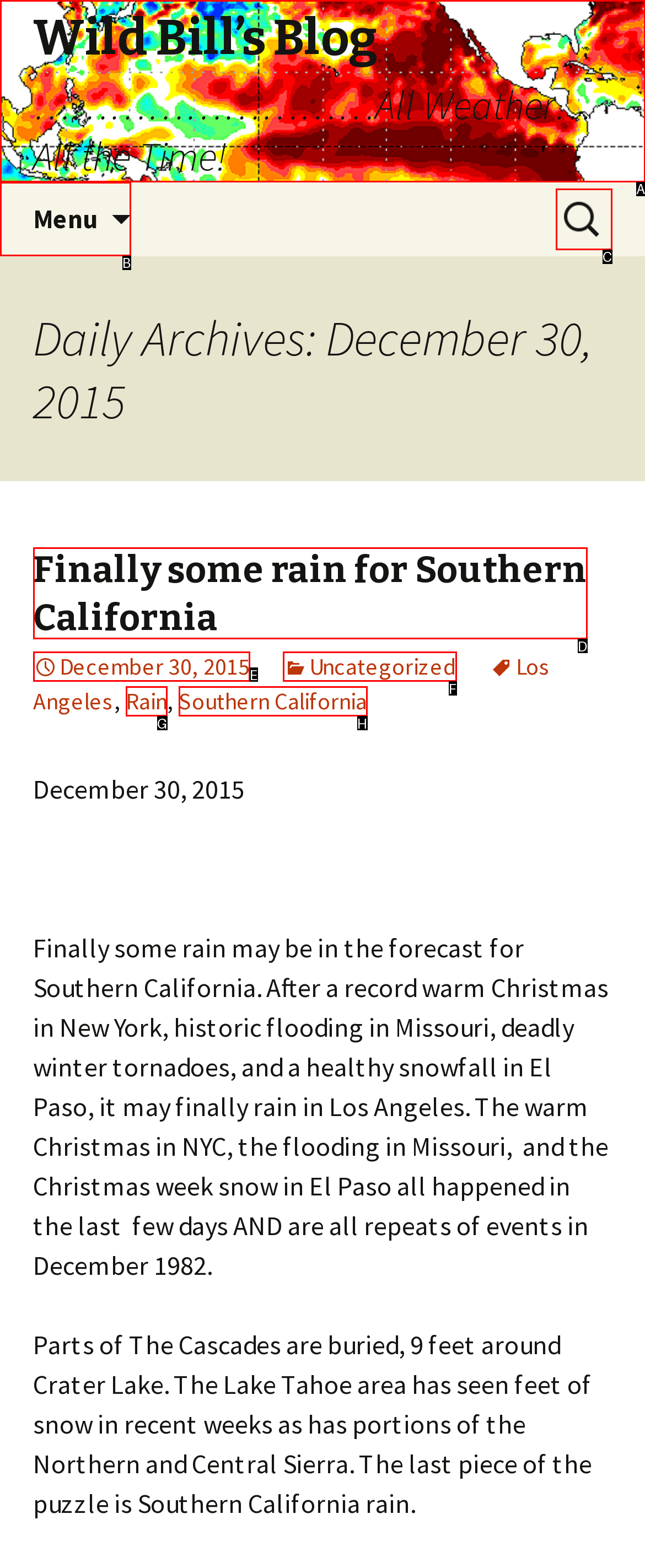Given the element description: Latest blogs
Pick the letter of the correct option from the list.

None